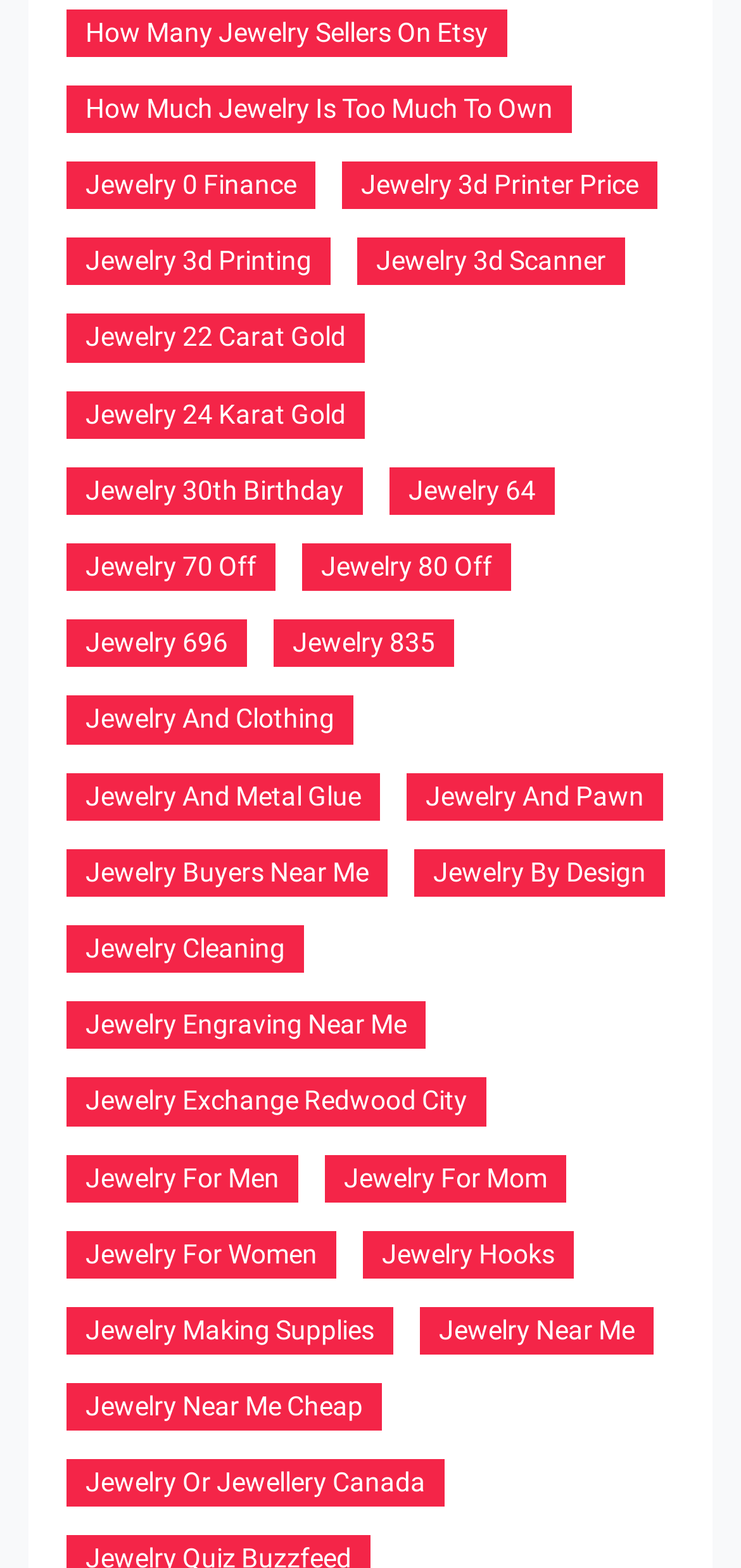Determine the bounding box coordinates of the element's region needed to click to follow the instruction: "Browse 'Jewelry Making Supplies'". Provide these coordinates as four float numbers between 0 and 1, formatted as [left, top, right, bottom].

[0.09, 0.833, 0.531, 0.864]